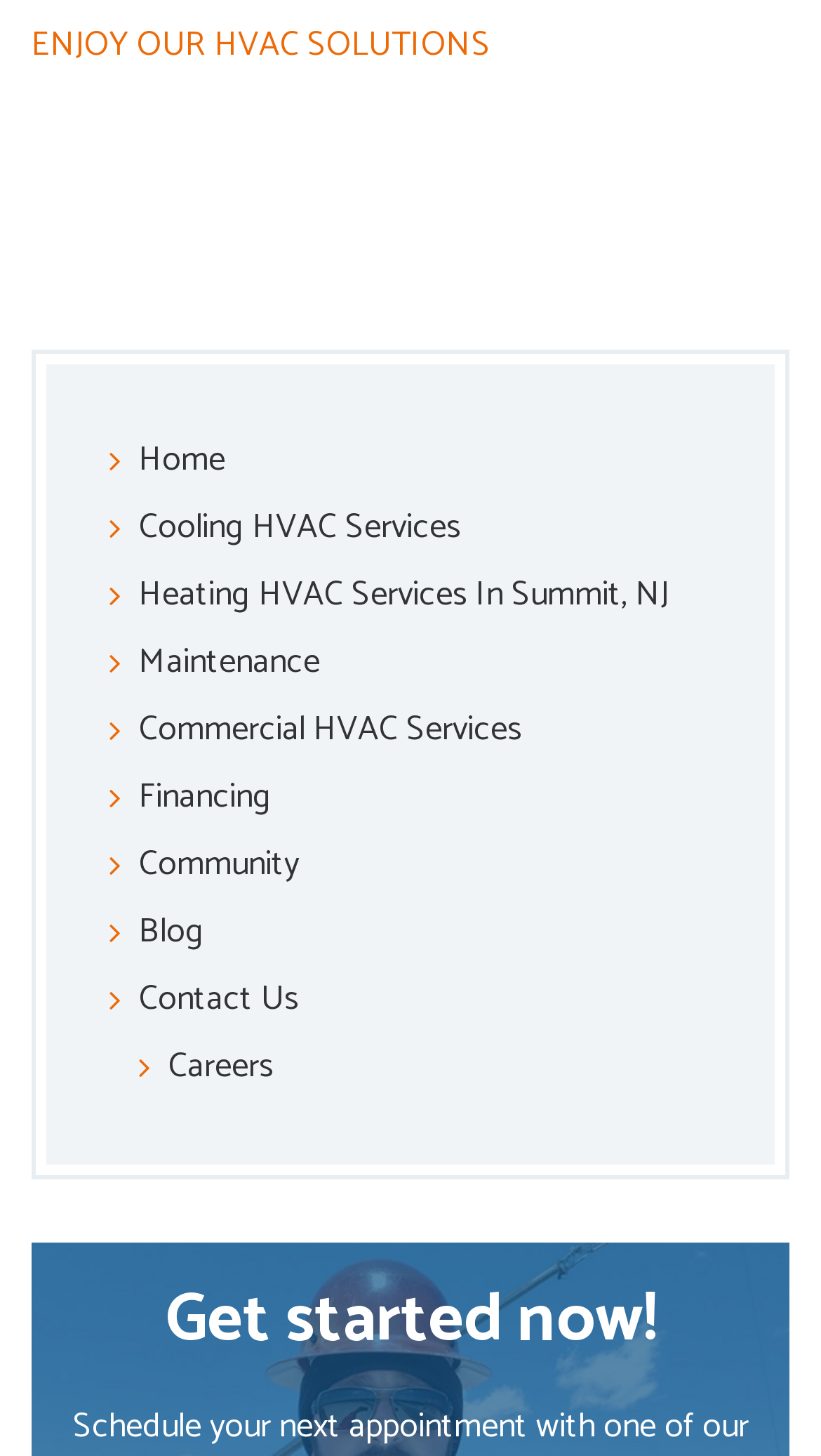What is the first HVAC solution mentioned?
Look at the webpage screenshot and answer the question with a detailed explanation.

The first link on the webpage is 'ENJOY OUR HVAC SOLUTIONS', which suggests that it is the first HVAC solution mentioned.